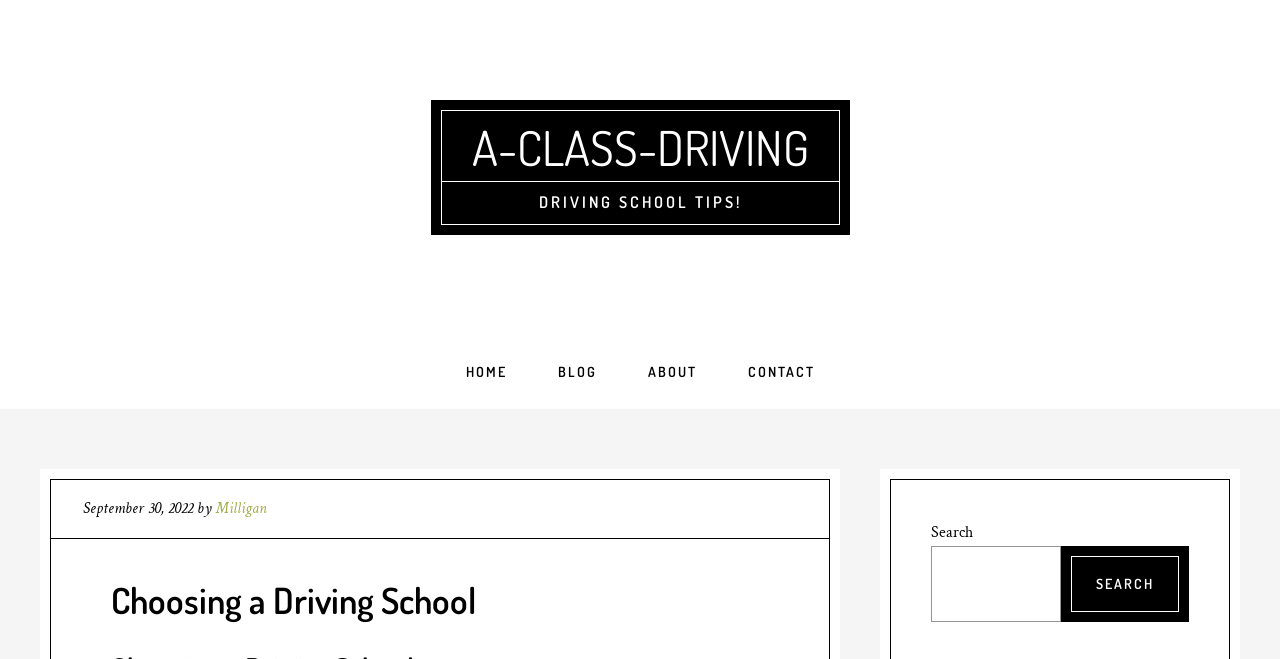Please pinpoint the bounding box coordinates for the region I should click to adhere to this instruction: "contact us".

[0.565, 0.508, 0.655, 0.62]